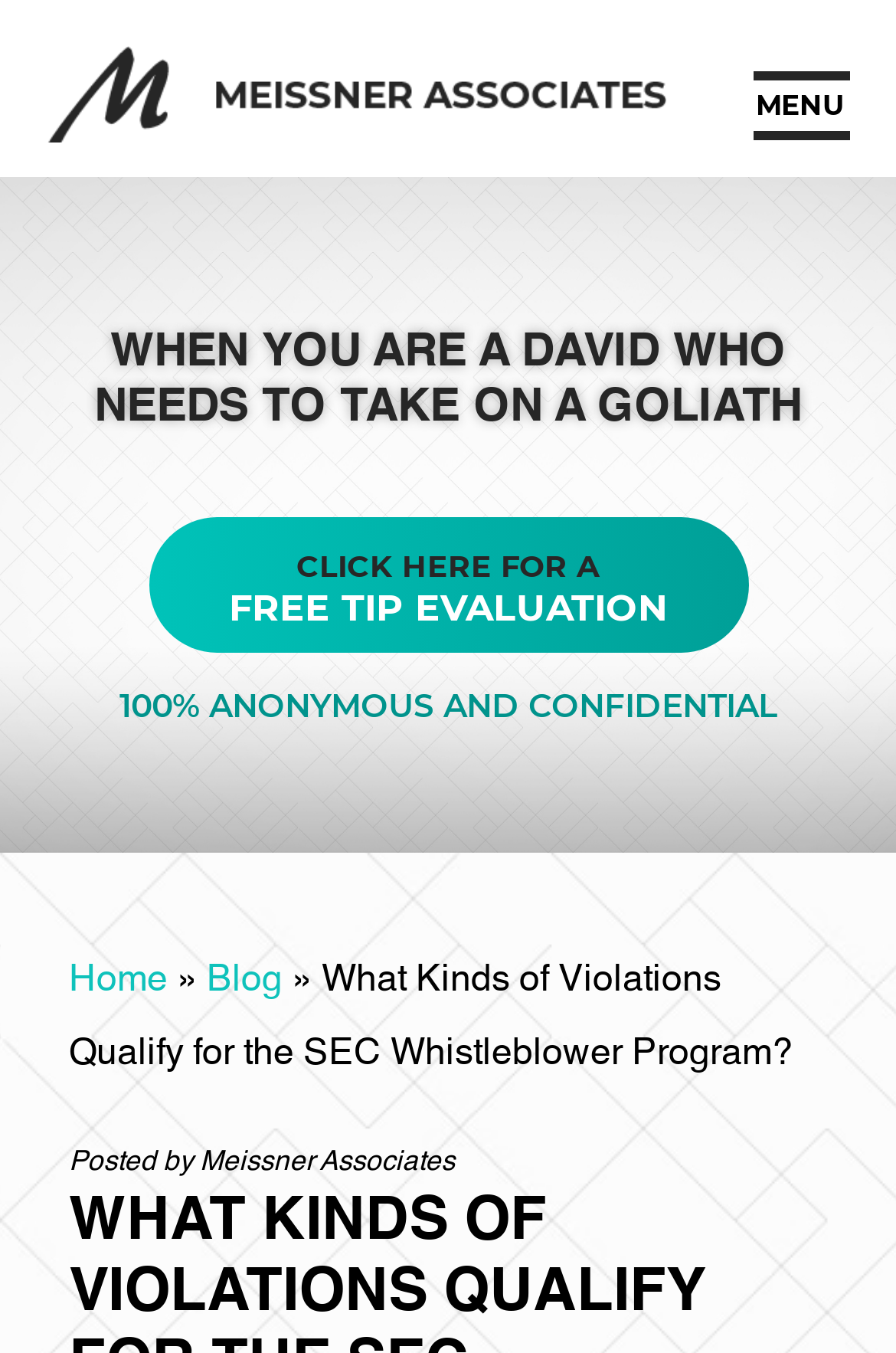What is the call to action?
Based on the visual, give a brief answer using one word or a short phrase.

CLICK HERE FOR A FREE TIP EVALUATION